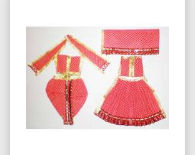Answer the following inquiry with a single word or phrase:
How many pieces does the ensemble consist of?

Three